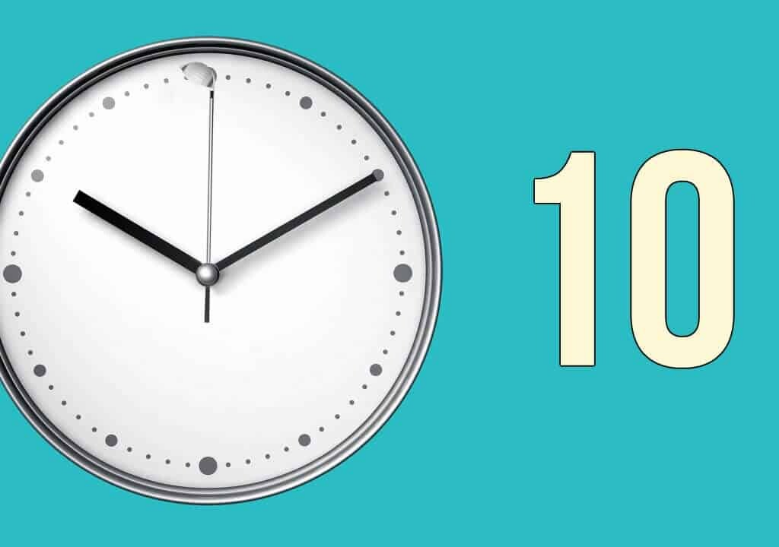Offer a detailed caption for the image presented.

The image features a modern clock face with bold, black hands indicating the time around 10 o'clock, set against a vibrant turquoise background. Adjacent to the clock is the number "10" displayed in a large, stylized font, emphasizing the significance of taking a brief ten-second pause before reacting or responding. This visual representation aligns with the concept of "The Ten Second Rule," a principle aimed at encouraging individuals to pause and reflect before speaking or acting, ultimately enhancing decision-making and improving interpersonal relationships. The message suggests that a few seconds of contemplation can lead to more mindful interactions and a reduction in impulsive behaviors.